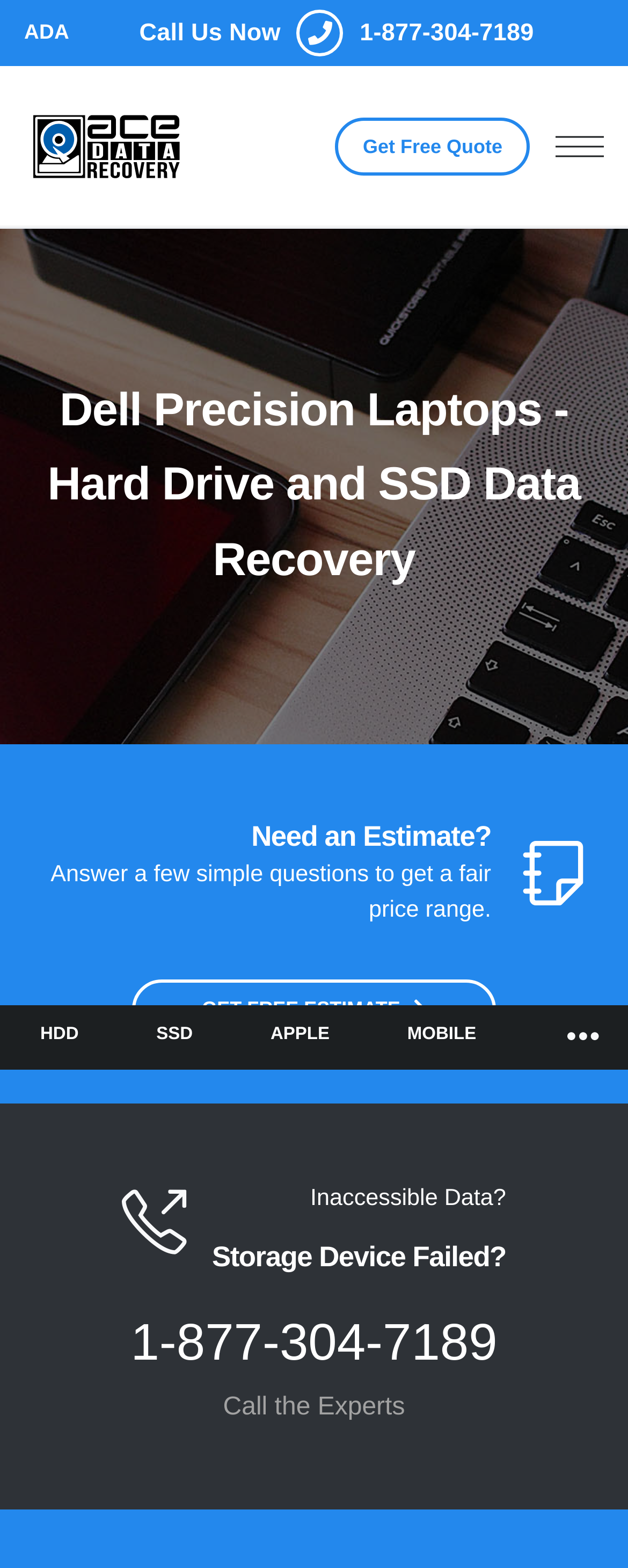Find and extract the text of the primary heading on the webpage.

Dell Precision Laptops - Hard Drive and SSD Data Recovery